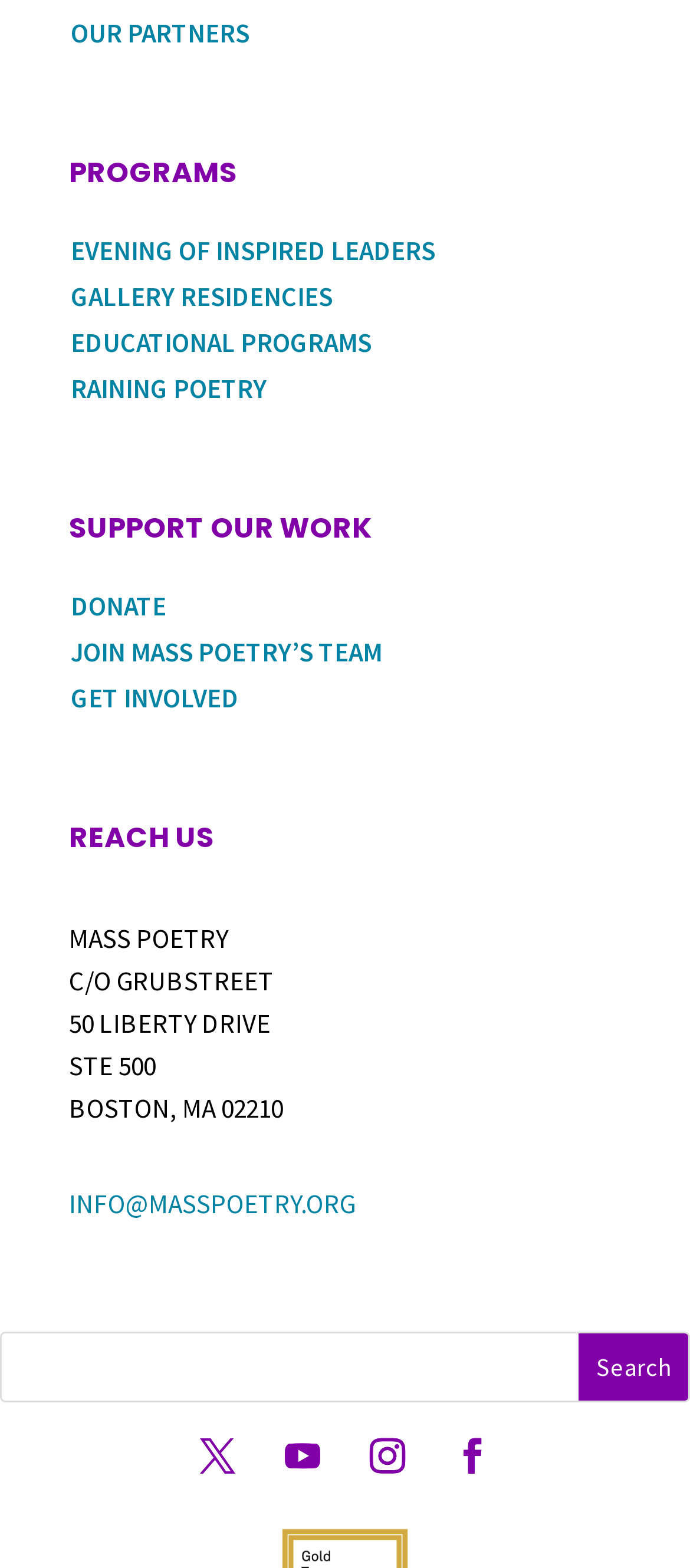Use a single word or phrase to answer the question: Is there a search function on the webpage?

Yes